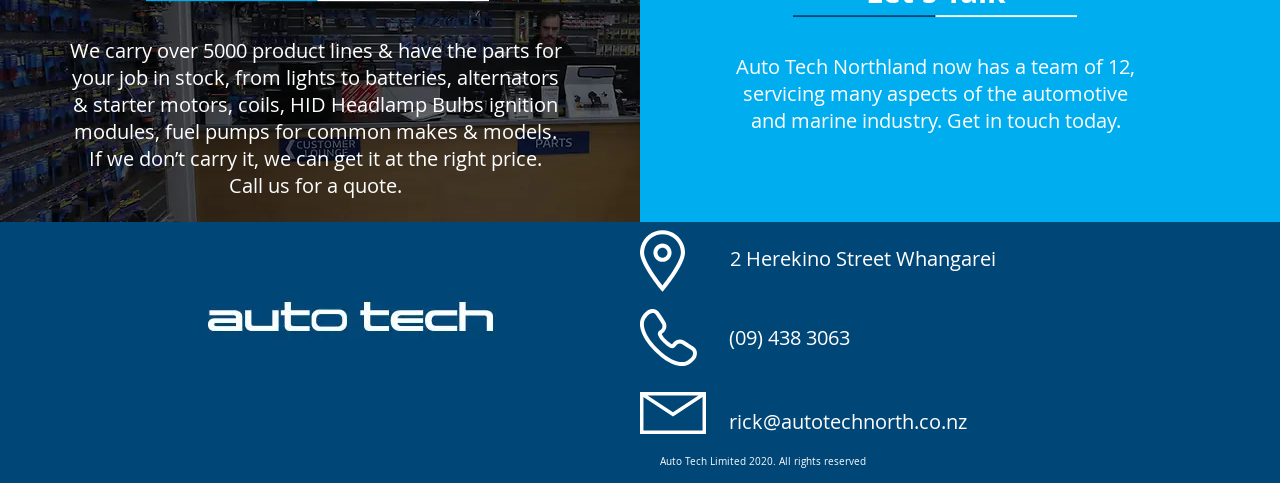Locate the UI element described by #comp-kcfj0o1q svg [data-color="1"] {fill: #FFFFFF;} and provide its bounding box coordinates. Use the format (top-left x, top-left y, bottom-right x, bottom-right y) with all values as floating point numbers between 0 and 1.

[0.5, 0.812, 0.552, 0.899]